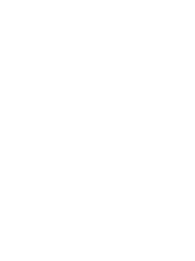Offer a meticulous description of the image.

This image features a promotional graphic for a product titled "Lauren Hom – Passion to Paid." It showcases the course's title prominently, indicating a focus on transforming passion into a profitable venture. The design likely emphasizes creativity and entrepreneurial spirit. Additionally, the image includes elements such as a prominent "Sale!" banner, highlighting a current discount. Below the title, there's an indication of the product's pricing: the original price is stated as $397, reduced to a current price of $77, making it an appealing offer for potential customers. The image is accompanied by an "Add to cart" option, encouraging immediate purchase, and suggests convenience for users eager to explore this learning opportunity. Overall, this promotional image is designed to attract visitors interested in enhancing their professional skills through engaging courses.